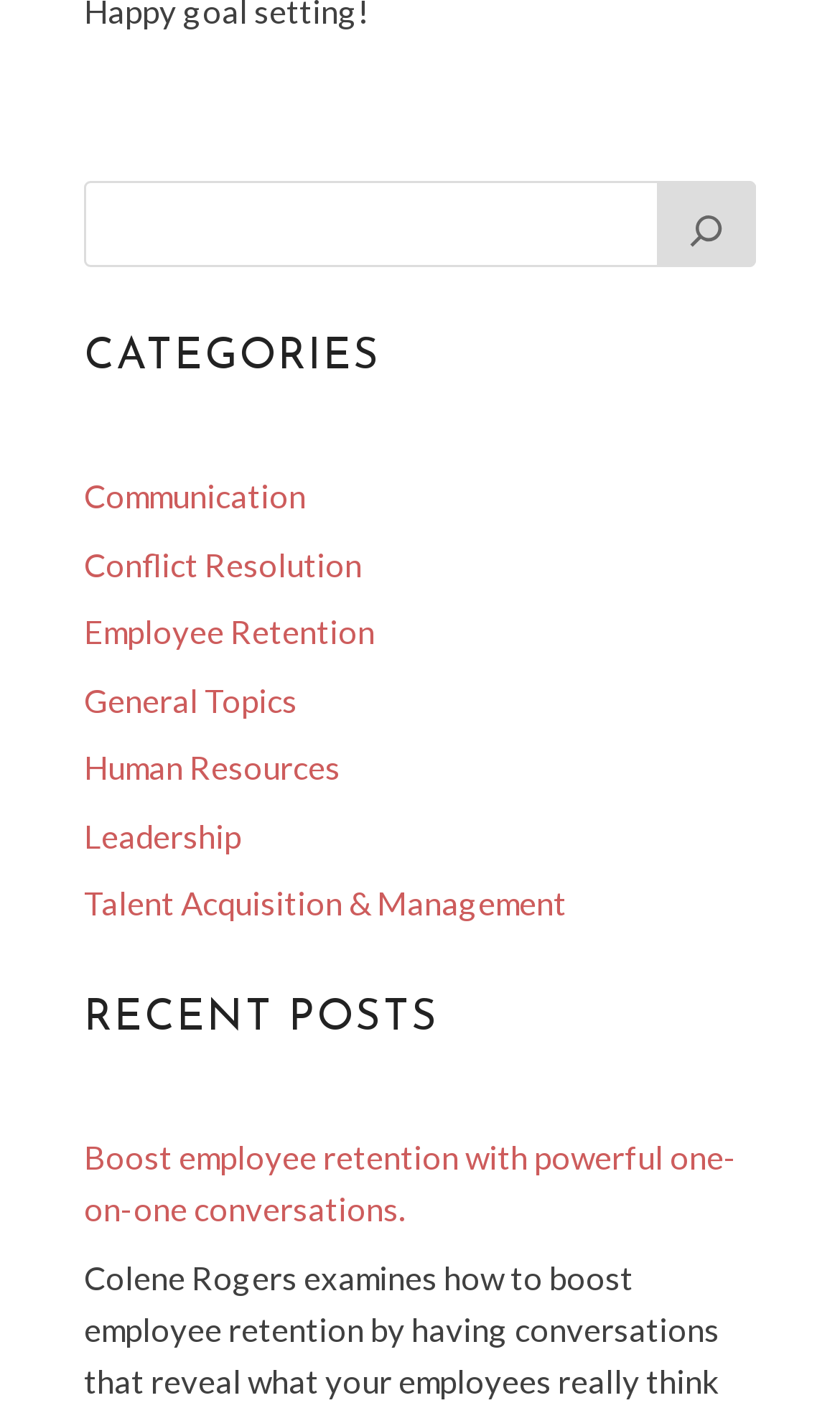Please identify the bounding box coordinates of the area I need to click to accomplish the following instruction: "go to the Standalone Installer page".

None